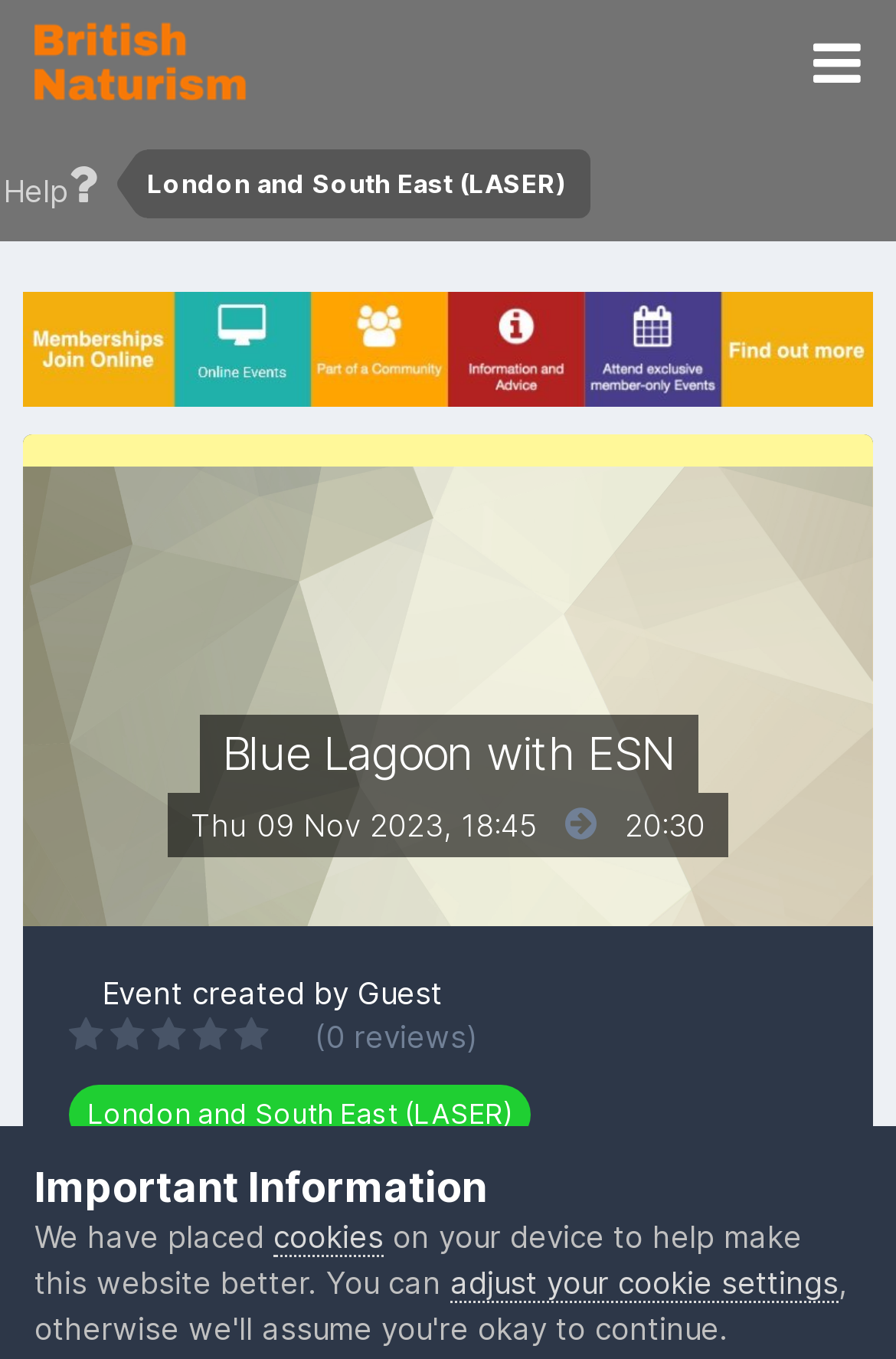What is the name of the naturist group?
Using the image as a reference, answer with just one word or a short phrase.

East Sussex Naturists